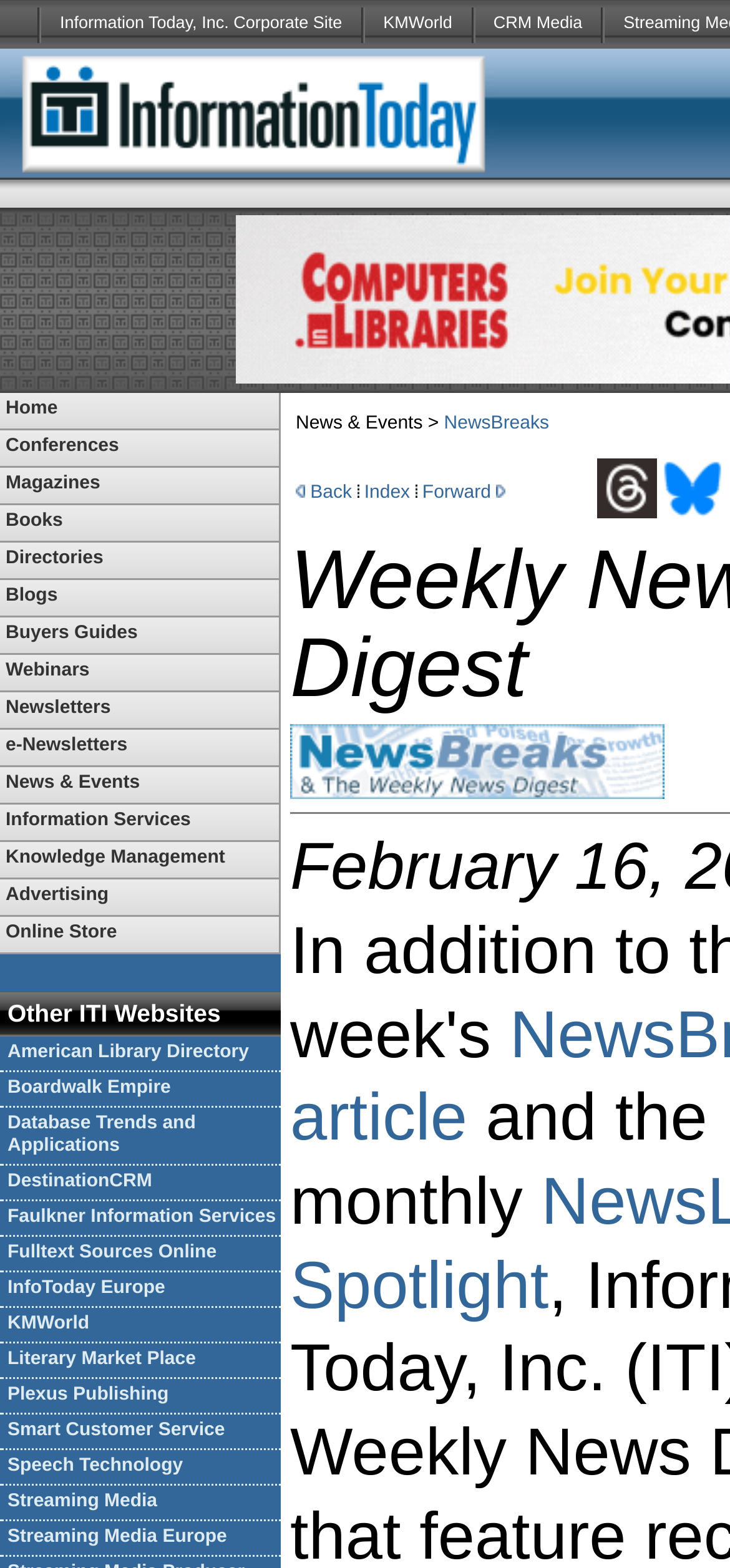Highlight the bounding box coordinates of the element that should be clicked to carry out the following instruction: "Click on Threads". The coordinates must be given as four float numbers ranging from 0 to 1, i.e., [left, top, right, bottom].

[0.817, 0.316, 0.908, 0.334]